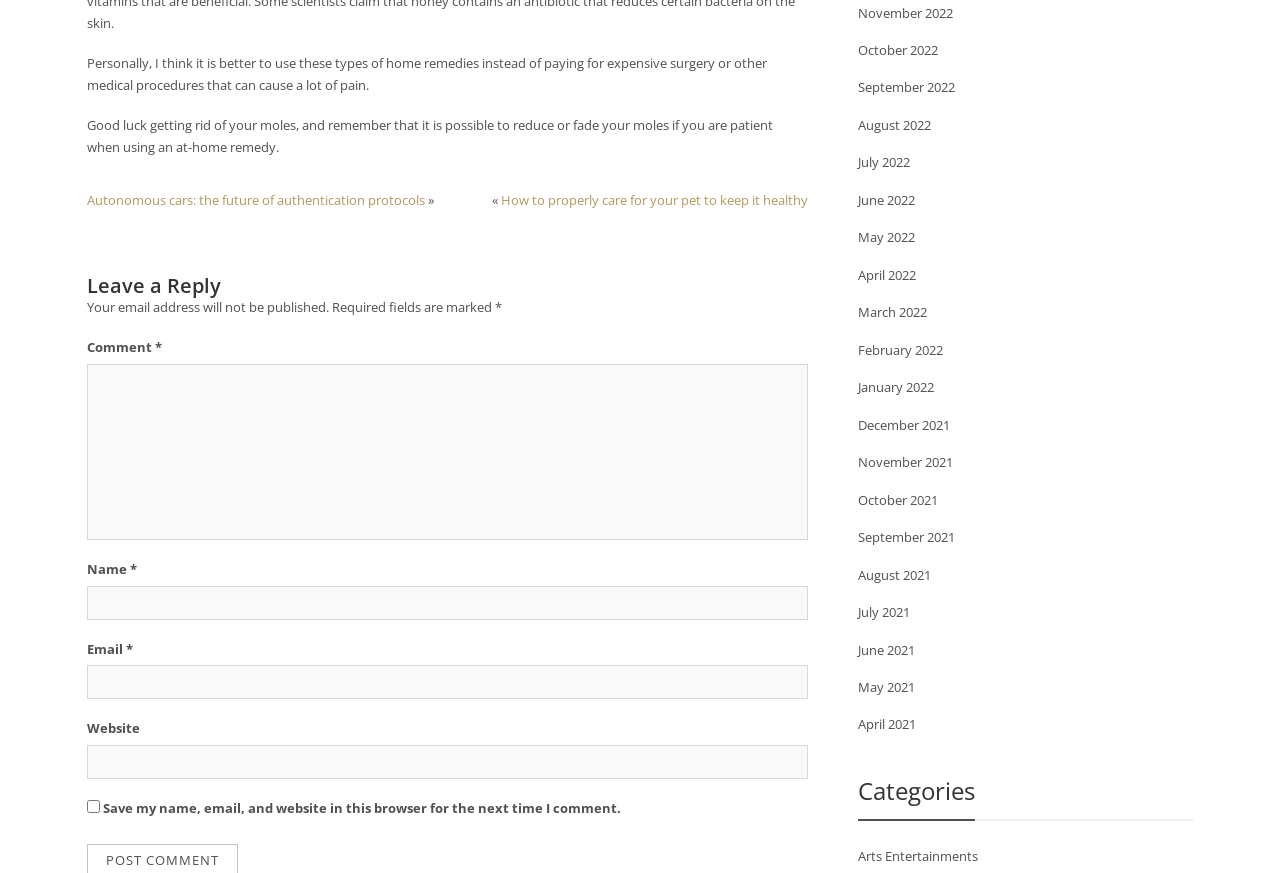What is the purpose of the checkbox in the comment form?
Answer the question with detailed information derived from the image.

The checkbox in the comment form is labeled 'Save my name, email, and website in this browser for the next time I comment.' This suggests that the purpose of the checkbox is to save the user's data for future comments.